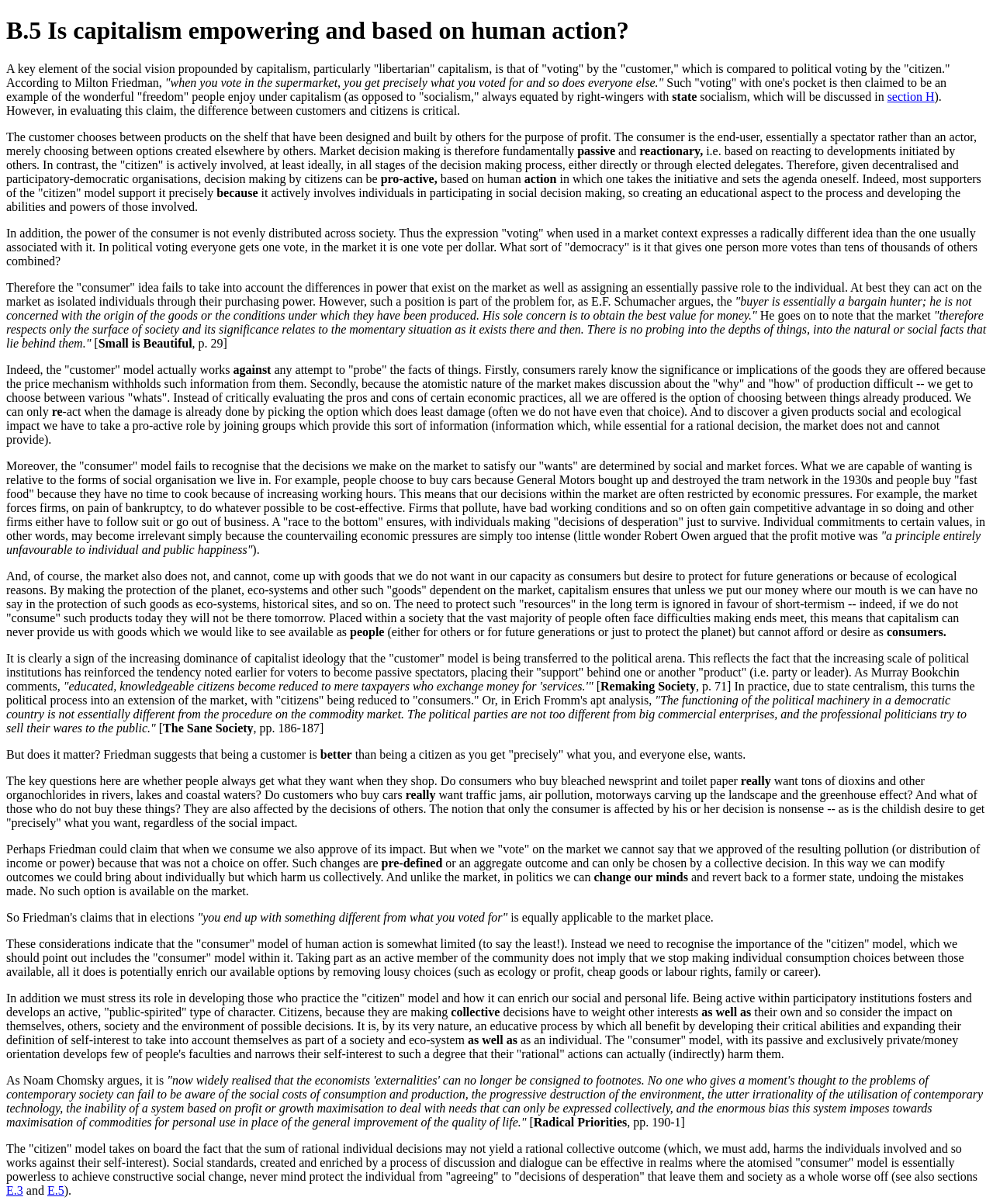What is the limitation of the 'customer' model?
Kindly answer the question with as much detail as you can.

The webpage argues that the 'customer' model is limited and narrow because it focuses solely on individual preferences and ignores the broader social and environmental consequences of decisions, leading to outcomes that may harm individuals and society as a whole.